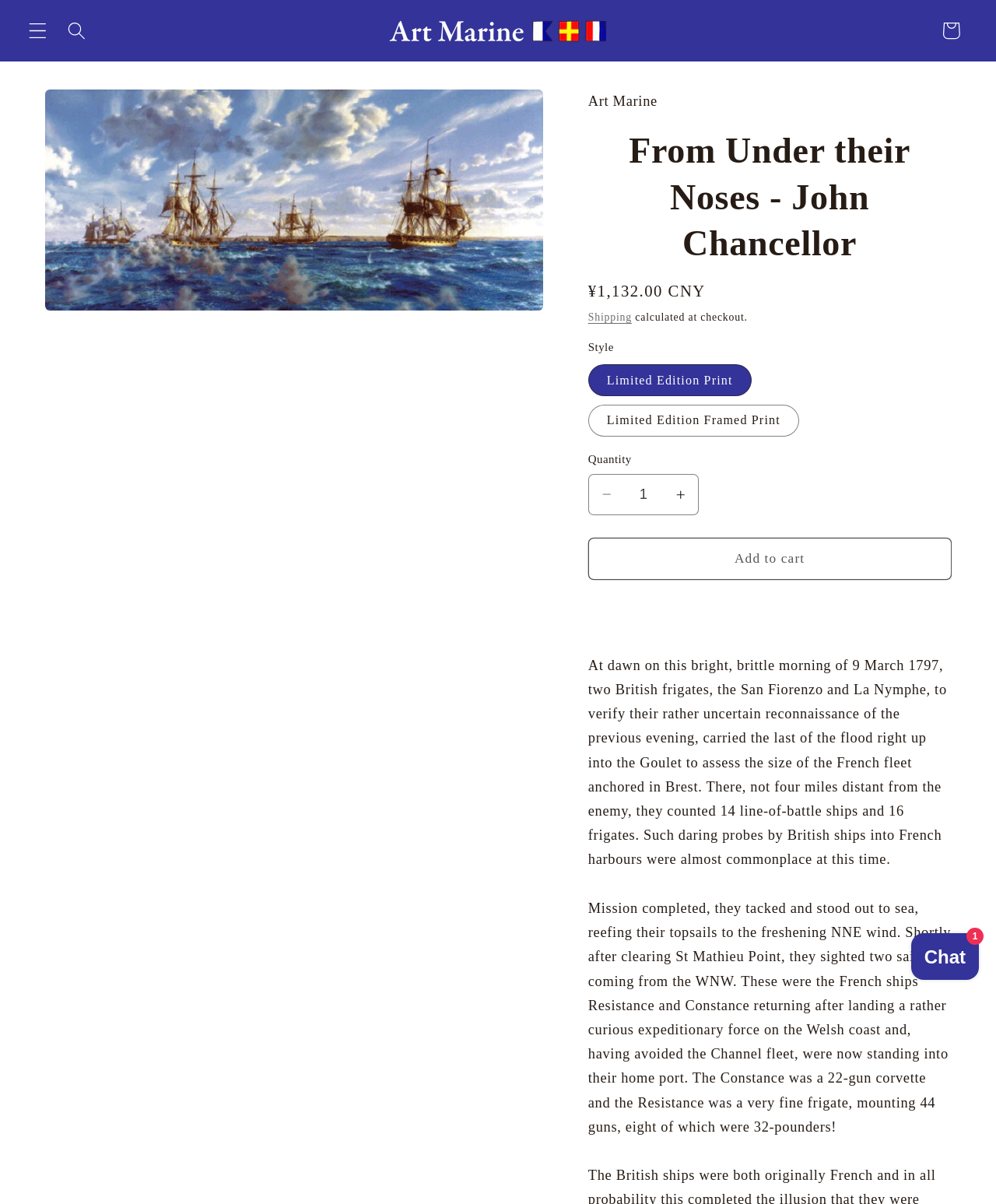Based on the image, give a detailed response to the question: What is the minimum quantity of the product that can be purchased?

I found the answer by looking at the spinbutton element with the valuemin attribute set to 1, indicating that the minimum quantity of the product that can be purchased is 1.